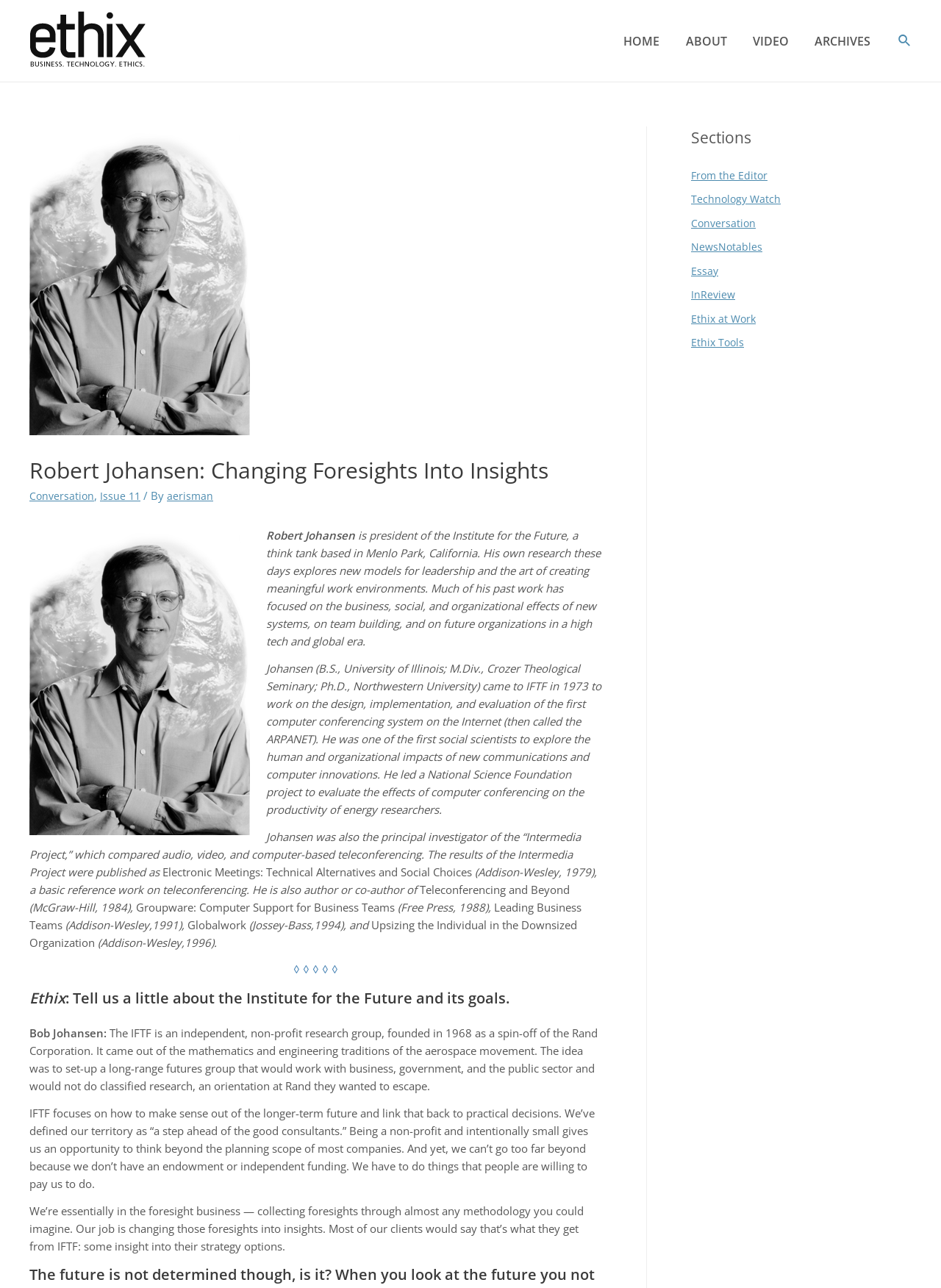Please identify the webpage's heading and generate its text content.

Robert Johansen: Changing Foresights Into Insights